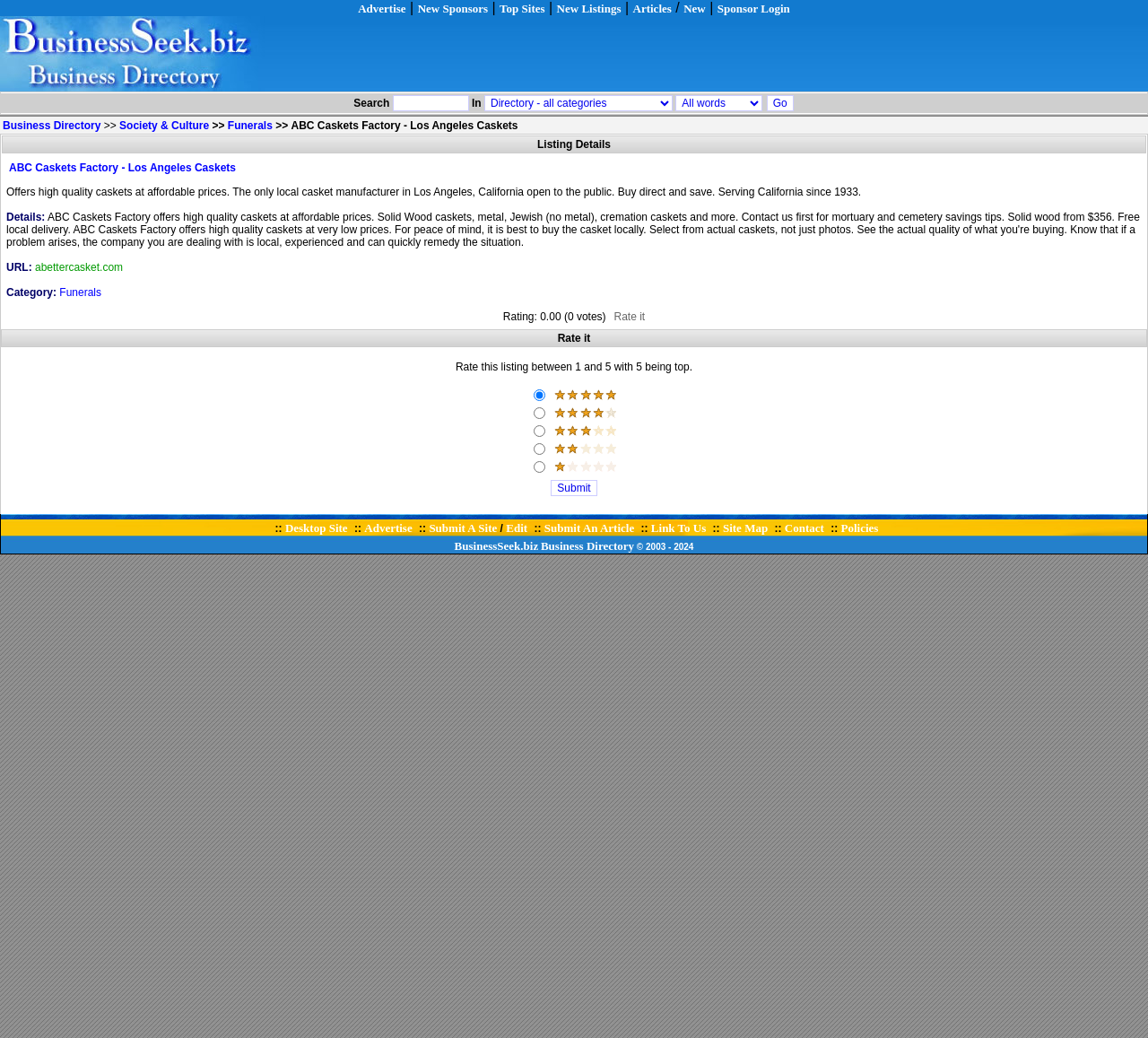What is the price range of solid wood caskets offered by ABC Caskets Factory?
Please respond to the question thoroughly and include all relevant details.

Based on the webpage content, ABC Caskets Factory offers solid wood caskets starting from $356, which suggests that the company provides affordable options for customers.